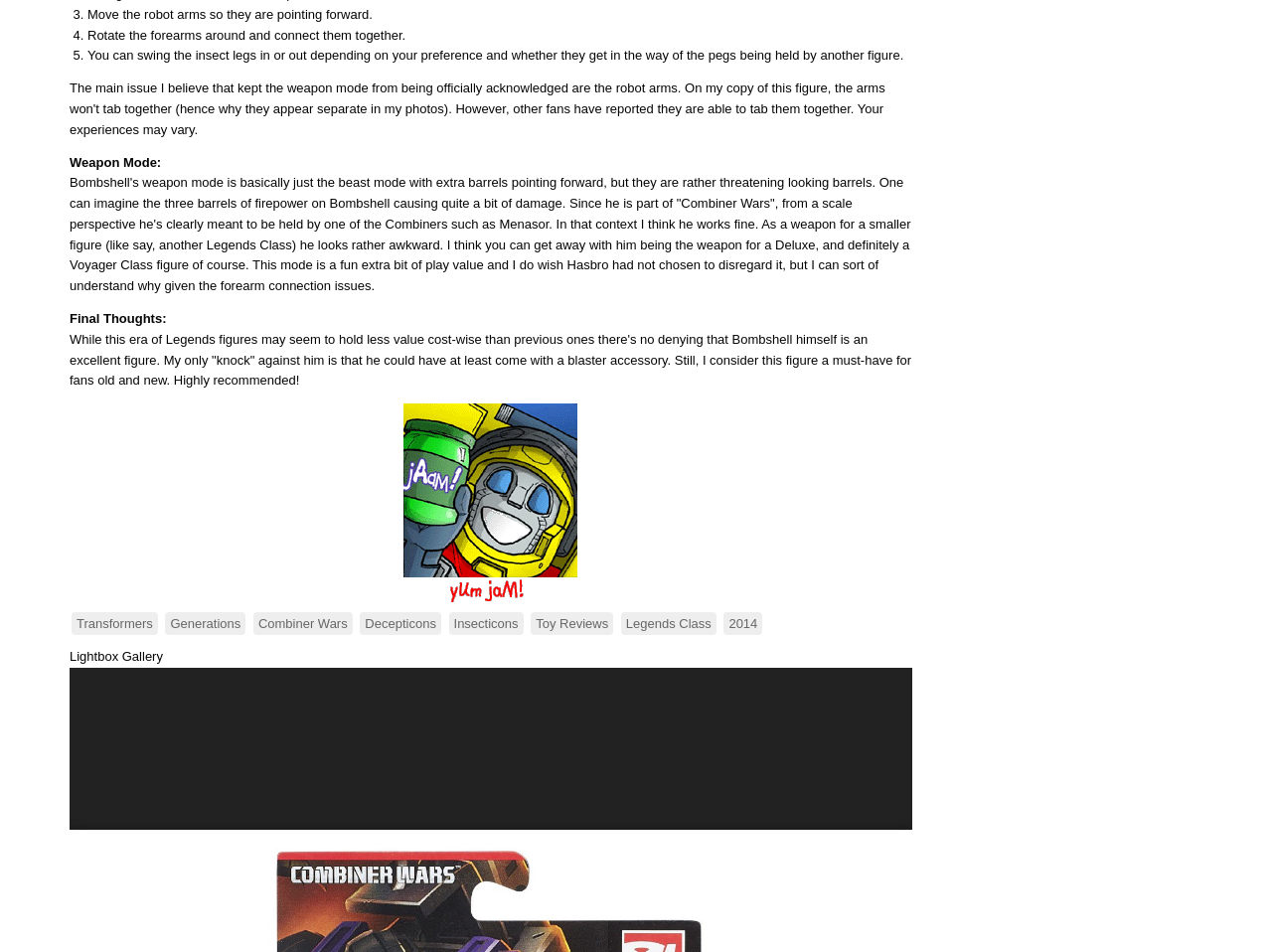Find the bounding box of the UI element described as follows: "Combiner Wars".

[0.199, 0.643, 0.277, 0.667]